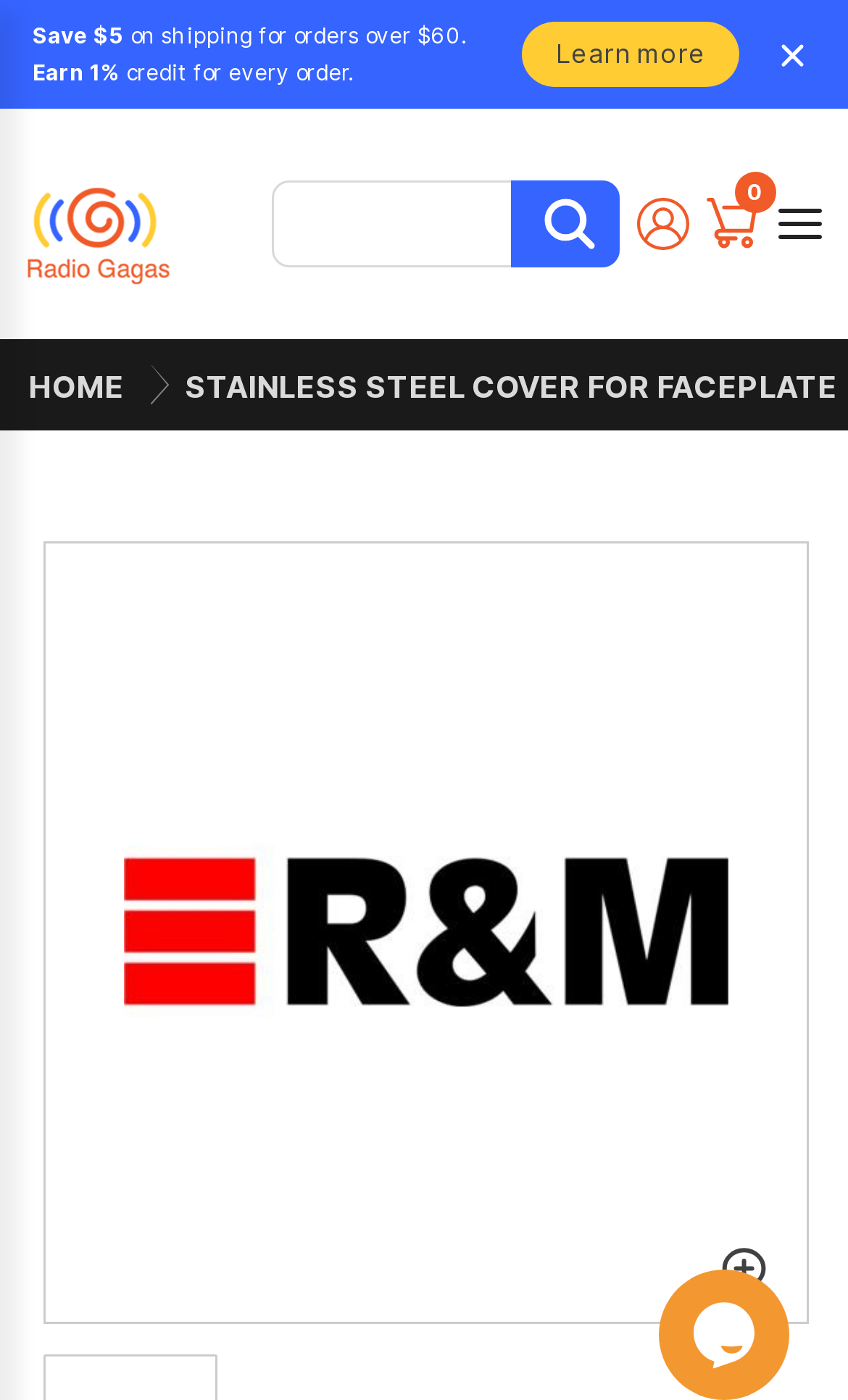Based on the element description aria-label="Search", identify the bounding box coordinates for the UI element. The coordinates should be in the format (top-left x, top-left y, bottom-right x, bottom-right y) and within the 0 to 1 range.

[0.602, 0.129, 0.73, 0.191]